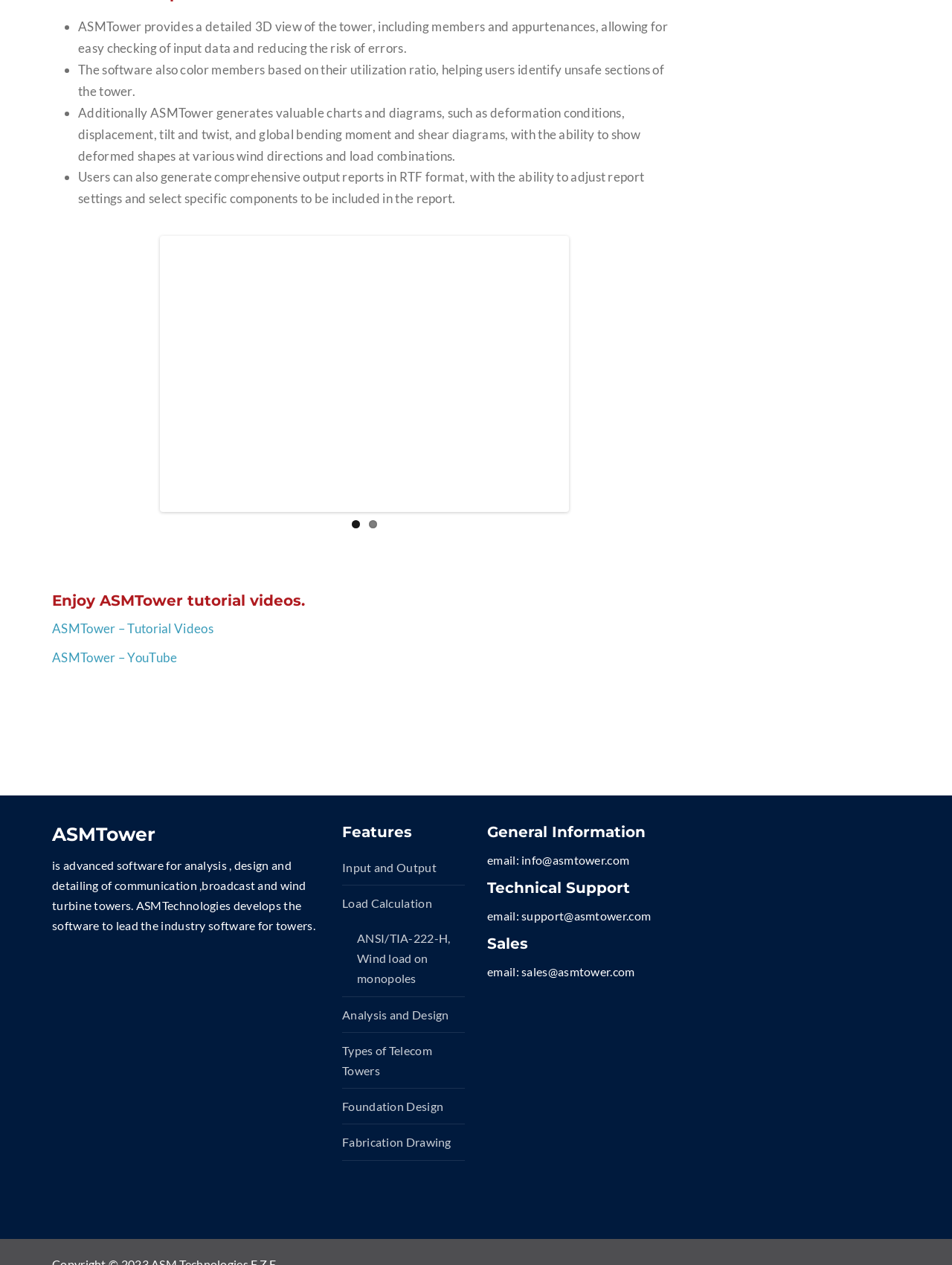Provide a one-word or short-phrase answer to the question:
What is the format of the output reports generated by ASMTower?

RTF format